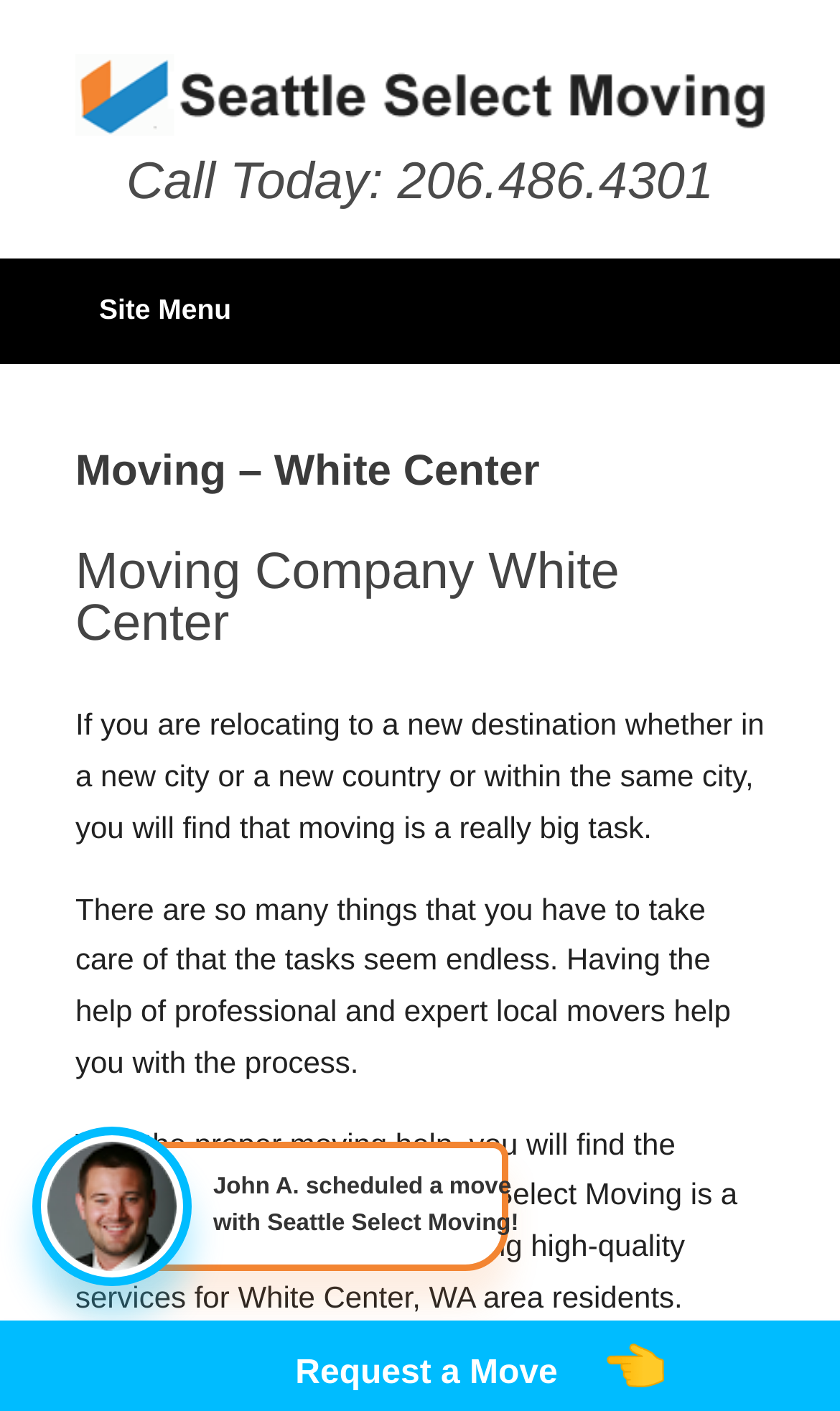What is the phone number to call?
Use the information from the image to give a detailed answer to the question.

I found the phone number on the webpage, specifically in the link 'Call Today: 206.486.4301'.